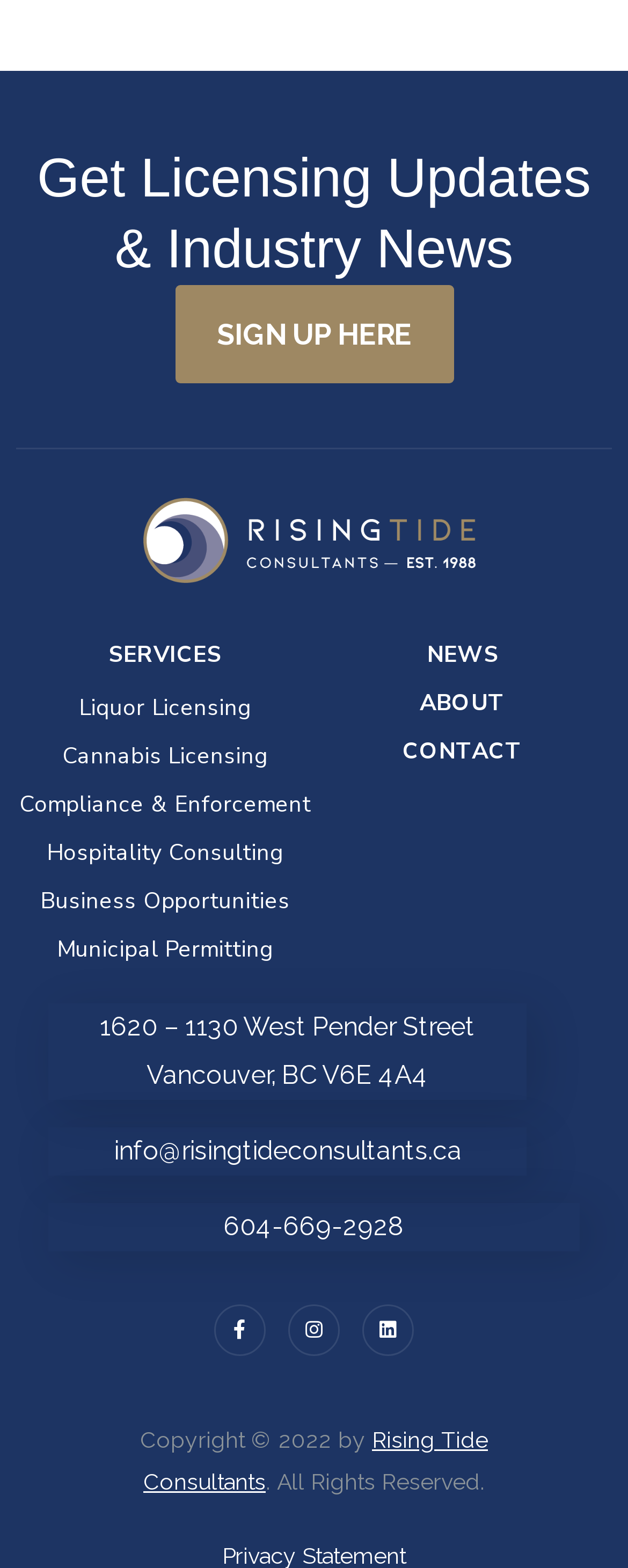Based on the element description Business Opportunities, identify the bounding box of the UI element in the given webpage screenshot. The coordinates should be in the format (top-left x, top-left y, bottom-right x, bottom-right y) and must be between 0 and 1.

[0.064, 0.56, 0.462, 0.591]